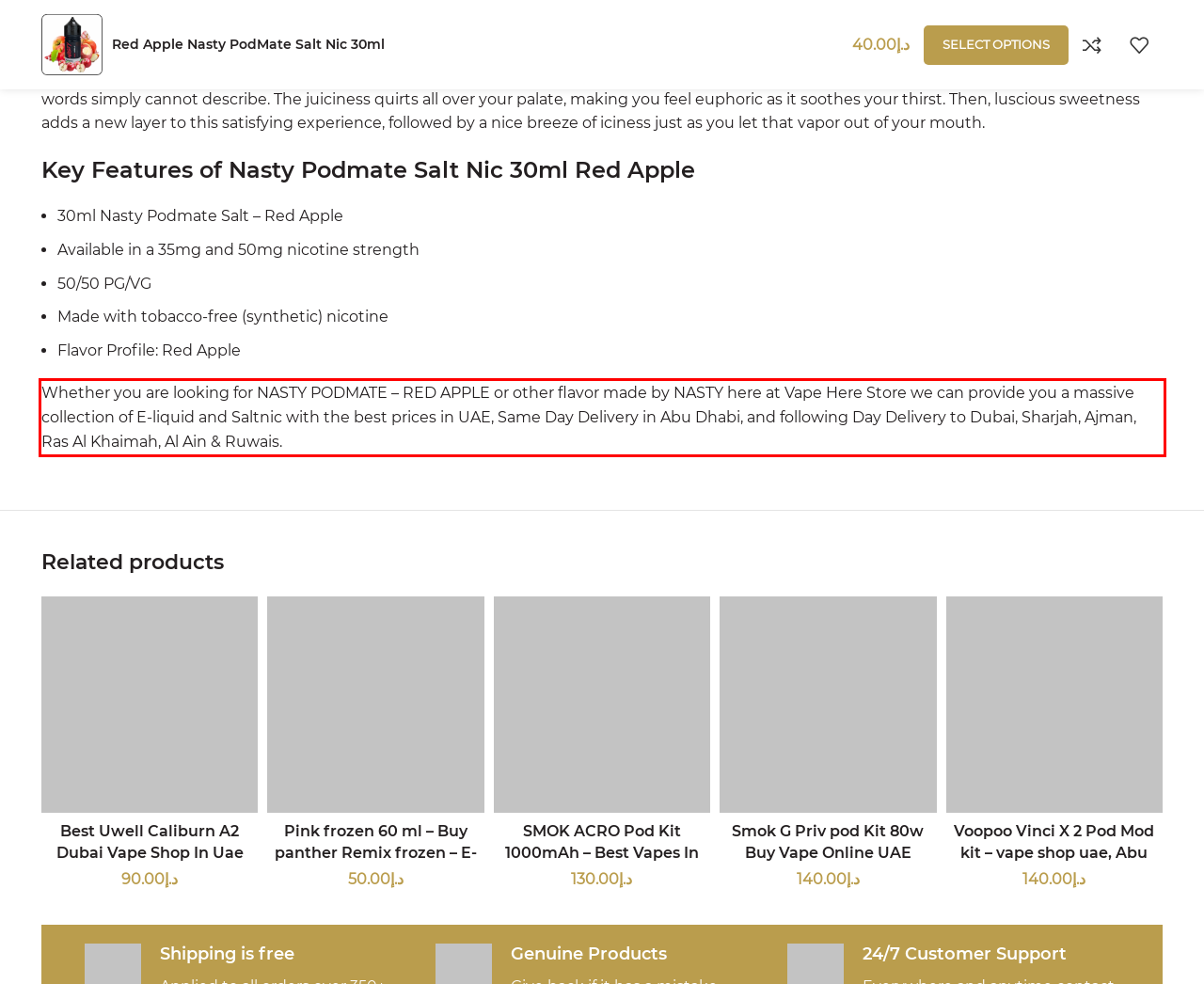Examine the screenshot of the webpage, locate the red bounding box, and generate the text contained within it.

Whether you are looking for NASTY PODMATE – RED APPLE or other flavor made by NASTY here at Vape Here Store we can provide you a massive collection of E-liquid and Saltnic with the best prices in UAE, Same Day Delivery in Abu Dhabi, and following Day Delivery to Dubai, Sharjah, Ajman, Ras Al Khaimah, Al Ain & Ruwais.